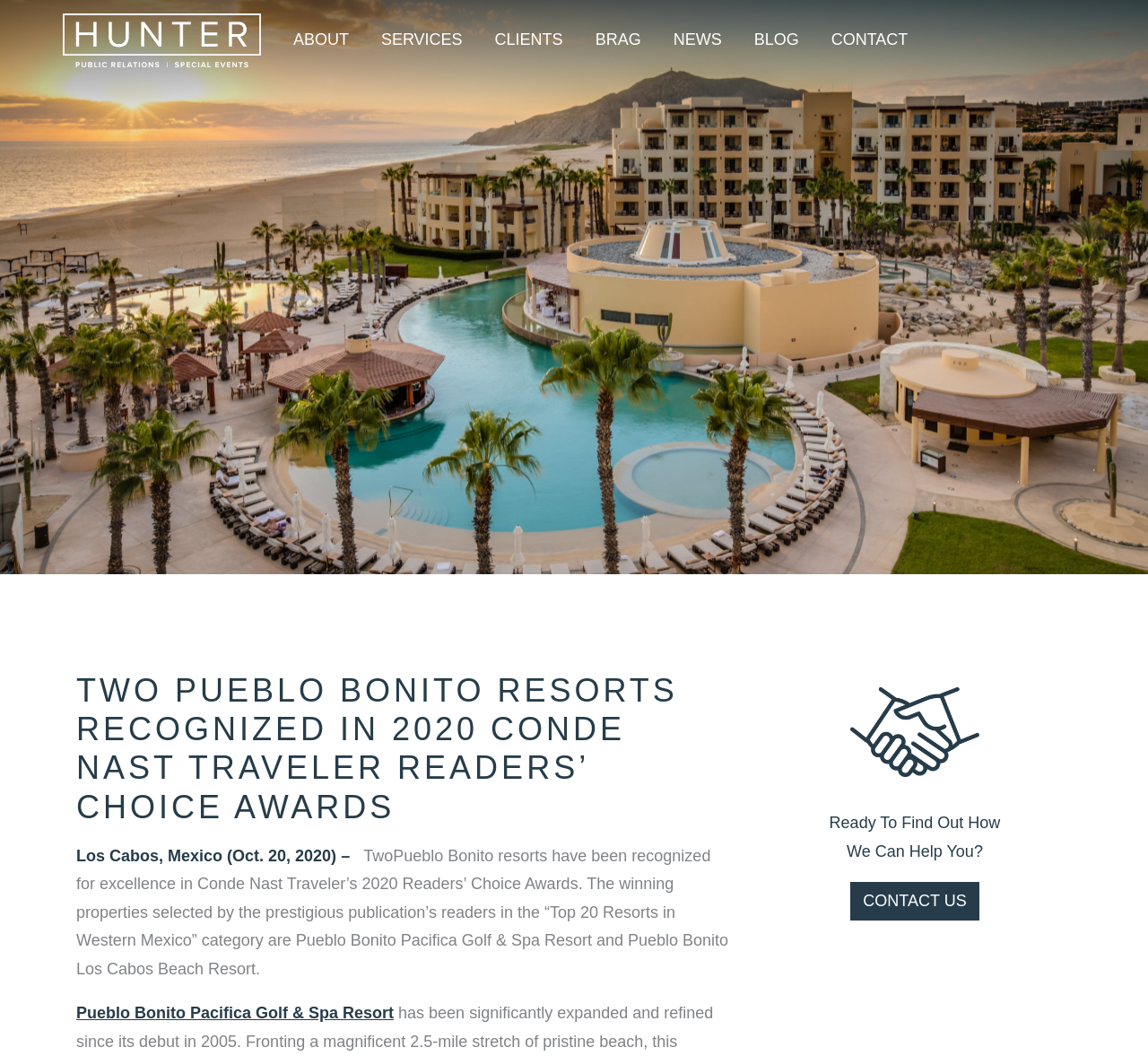How many resorts are recognized in the 2020 Readers’ Choice Awards?
Can you offer a detailed and complete answer to this question?

I found the answer by reading the main text of the webpage, which states that 'Two Pueblo Bonito resorts have been recognized for excellence in Conde Nast Traveler’s 2020 Readers’ Choice Awards'.